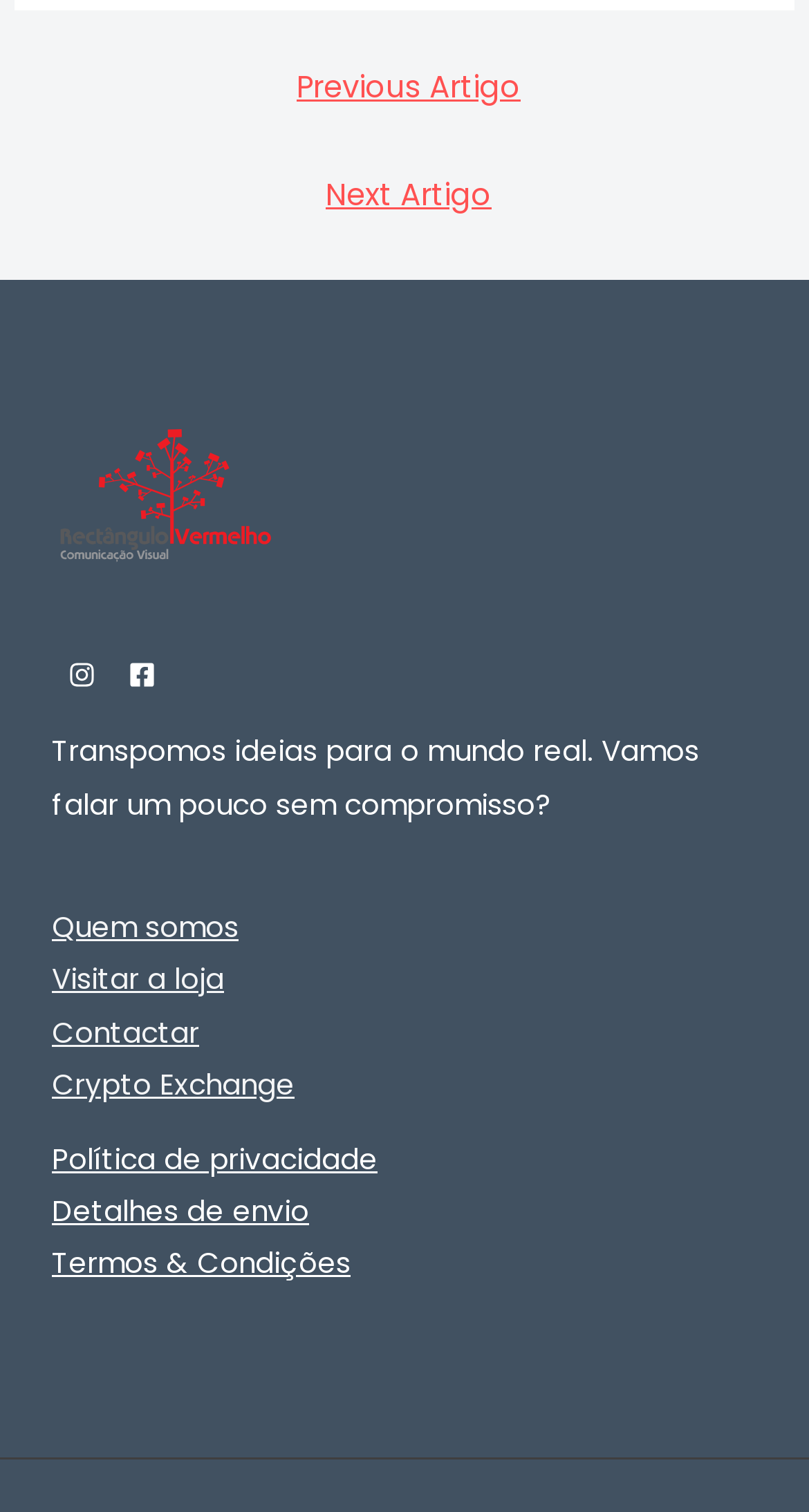Locate the bounding box coordinates of the segment that needs to be clicked to meet this instruction: "Explore who we are".

[0.064, 0.6, 0.295, 0.627]